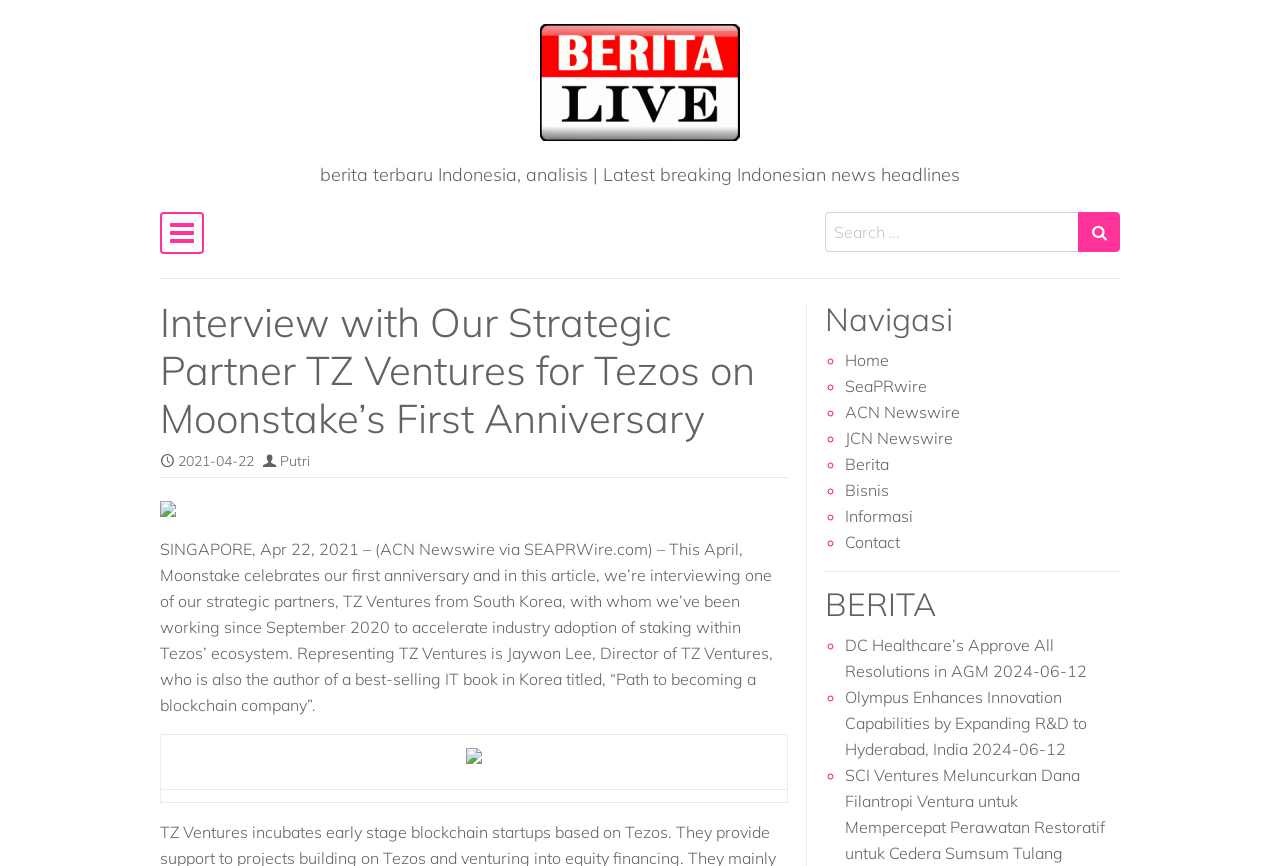Predict the bounding box of the UI element based on the description: "aria-label="Medium"". The coordinates should be four float numbers between 0 and 1, formatted as [left, top, right, bottom].

None